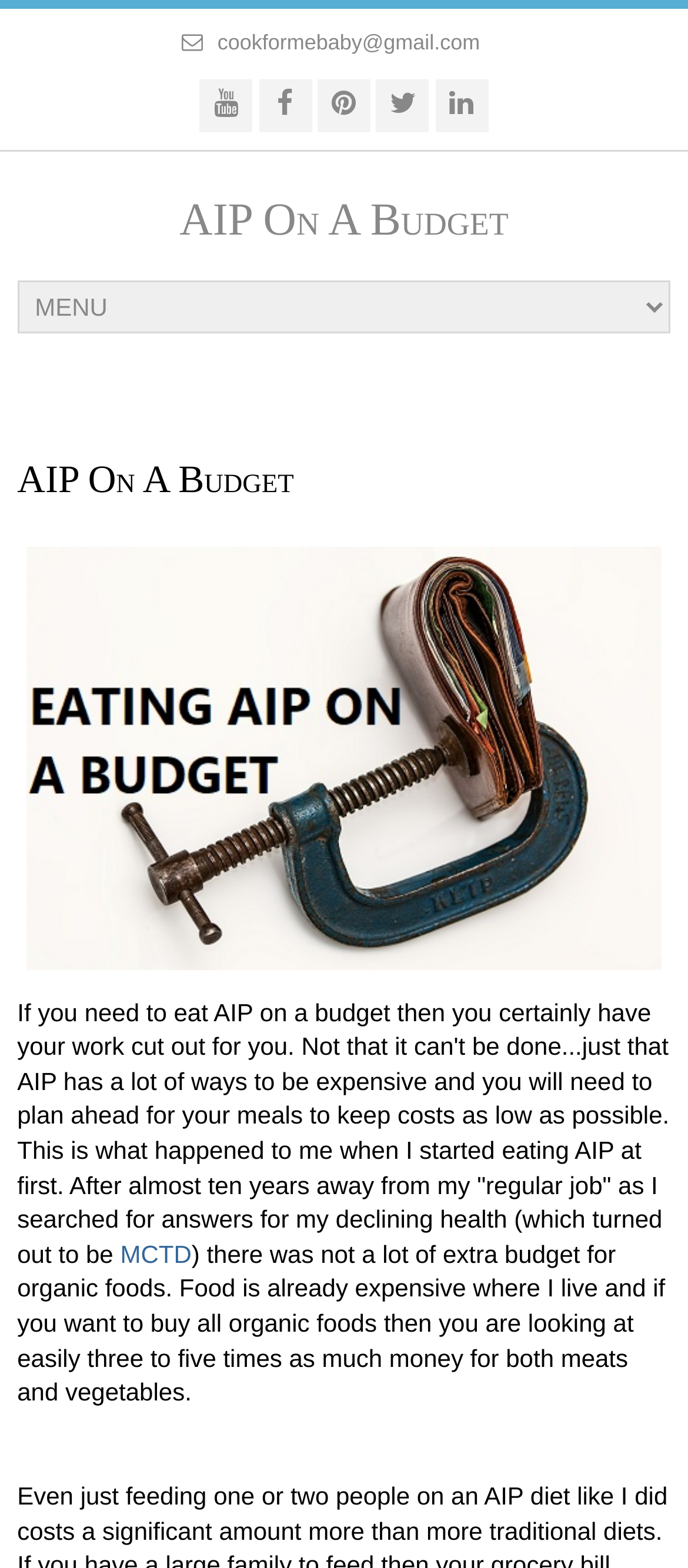What is the purpose of the webpage?
Refer to the image and respond with a one-word or short-phrase answer.

providing AIP budgeting tips